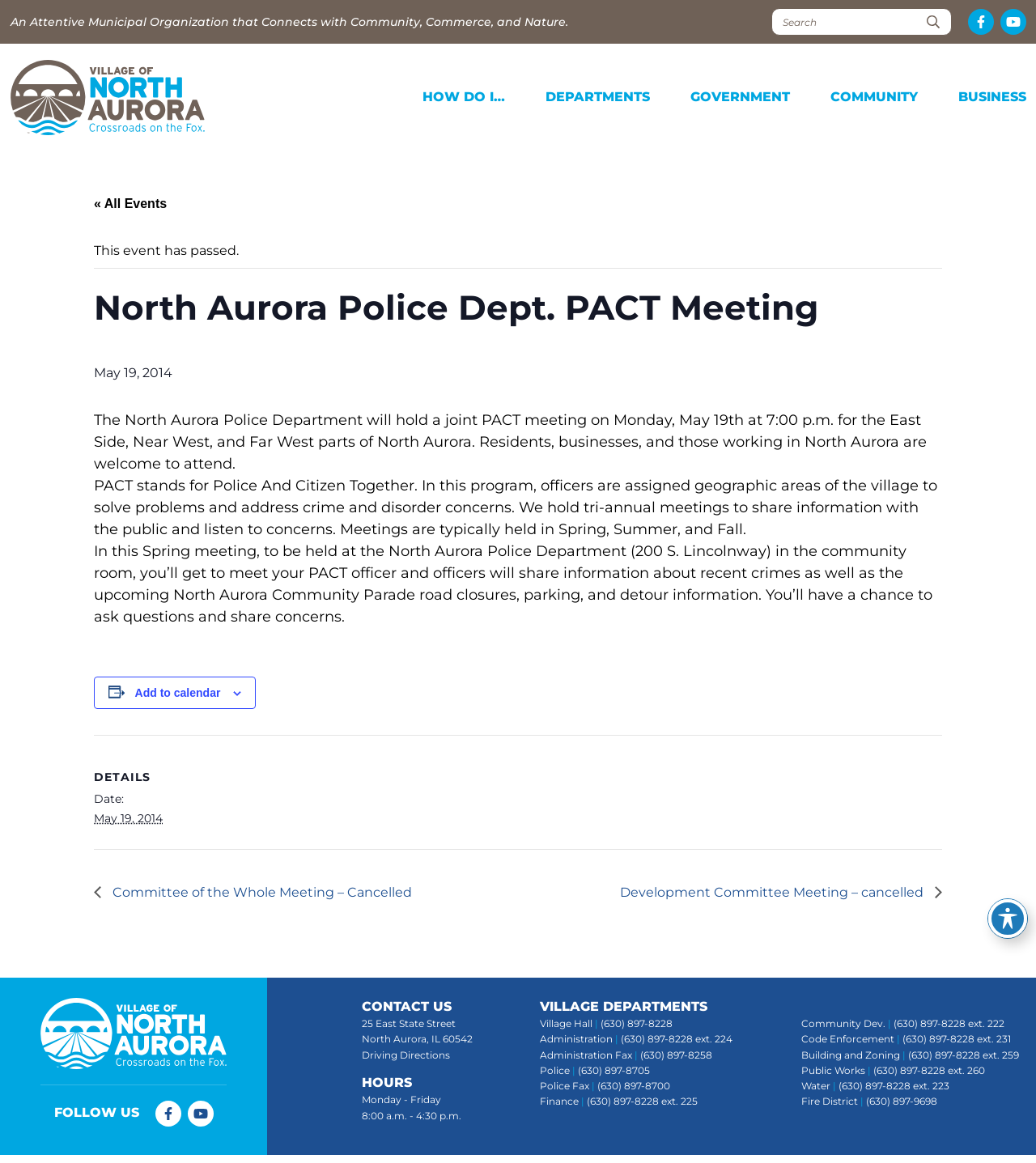Please identify the bounding box coordinates of the element's region that should be clicked to execute the following instruction: "Search for:". The bounding box coordinates must be four float numbers between 0 and 1, i.e., [left, top, right, bottom].

[0.745, 0.007, 0.918, 0.031]